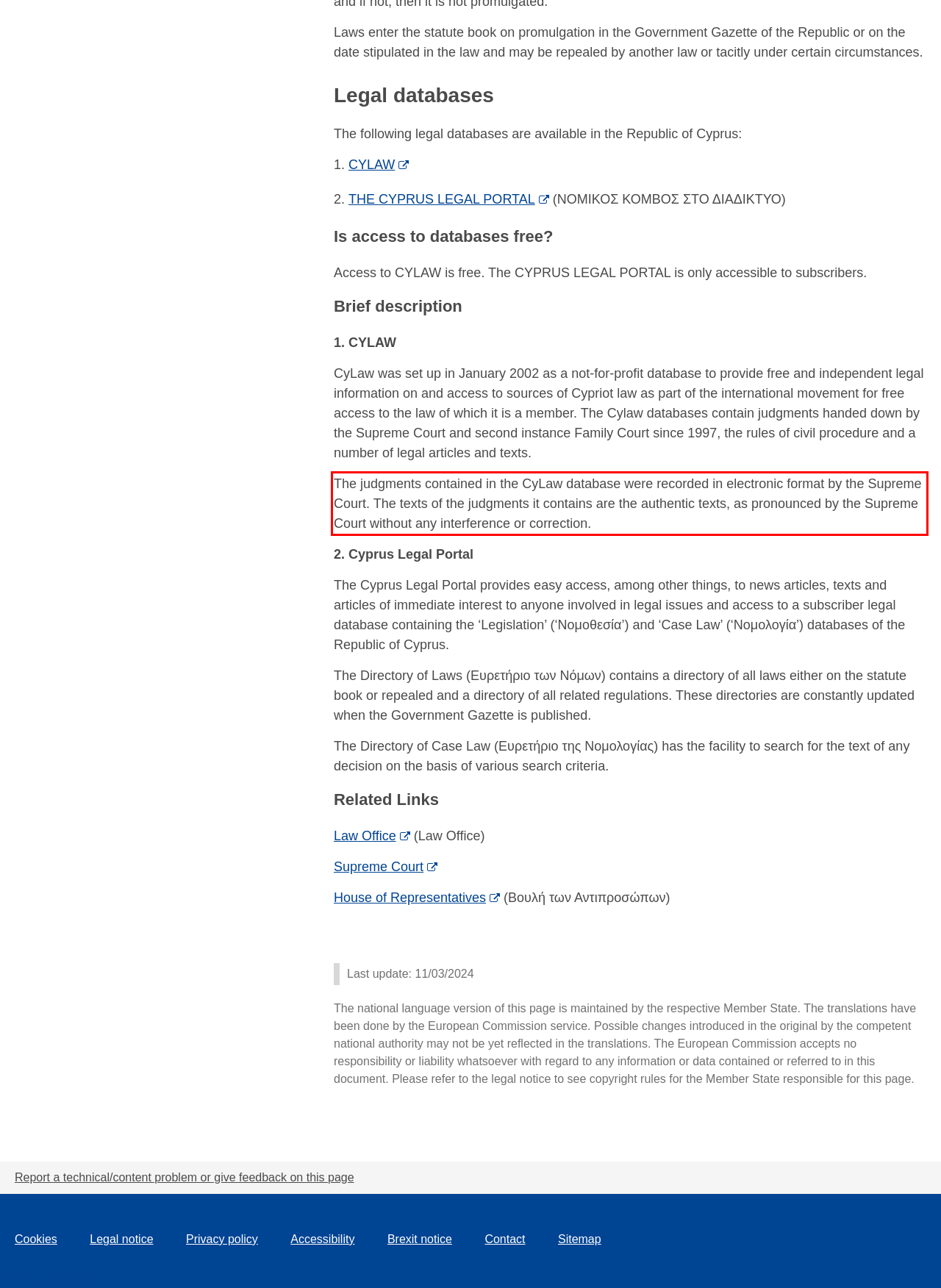Identify the text inside the red bounding box on the provided webpage screenshot by performing OCR.

The judgments contained in the CyLaw database were recorded in electronic format by the Supreme Court. The texts of the judgments it contains are the authentic texts, as pronounced by the Supreme Court without any interference or correction.